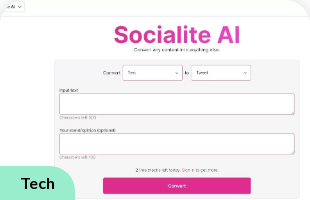Paint a vivid picture with your words by describing the image in detail.

The image showcases the user interface of "Socialite AI," a cutting-edge technology tool designed for content conversion. The prominent title "Socialite AI" is displayed in a bold, pink font at the top, emphasizing its innovative nature. Below the title, users are prompted to choose between two options: "Text" and "Email," for their conversion tasks. 

The interface includes an input text area labeled "Input text" where users can enter the content they wish to convert. There are dedicated fields for character count, indicating the current usage against a specified limit (500 characters). Additionally, there is another field suggesting where users can refine their conversions, ensuring flexibility and customization.

A vibrant pink "Convert" button invites users to initiate the process, enhancing the interface's interactive nature. The bottom of the interface includes a note about daily usage limits, stating, "2 free conversions left today. Sign in to get more," which encourages user engagement. This visually appealing and functional design positions Socialite AI as a user-friendly option for those looking to efficiently convert text or emails.